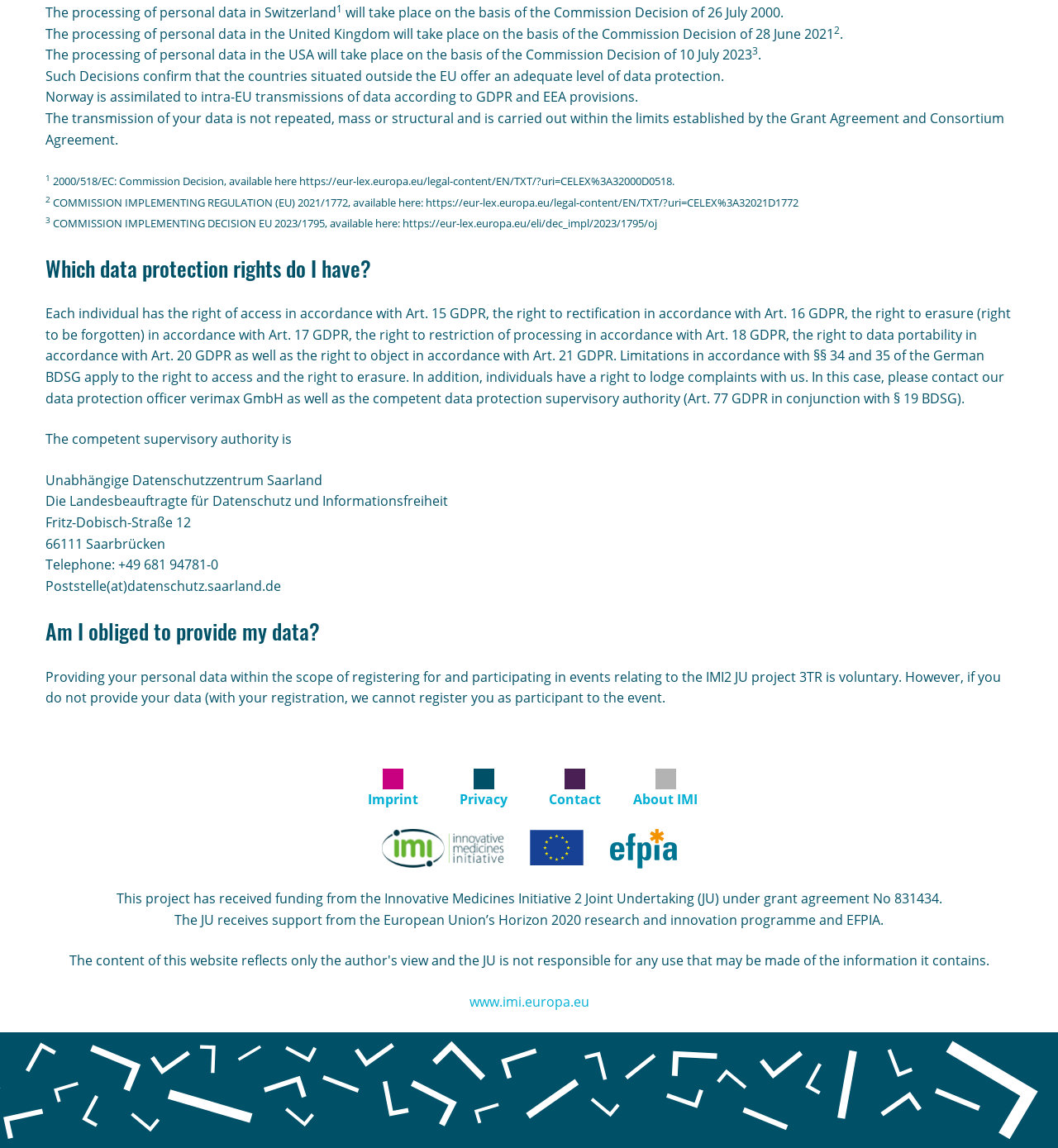Answer the question below with a single word or a brief phrase: 
Who is the competent supervisory authority?

Unabhängige Datenschutzzentrum Saarland